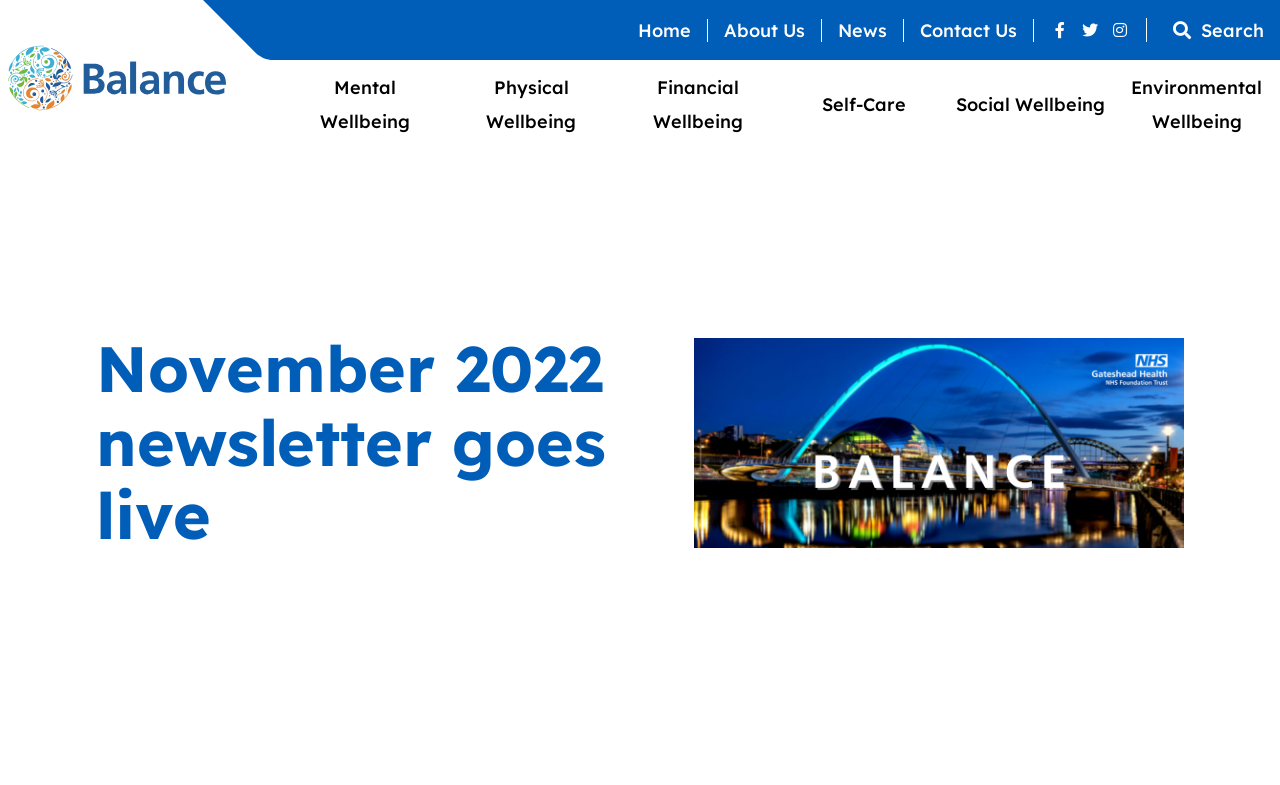Please identify the coordinates of the bounding box that should be clicked to fulfill this instruction: "search".

[0.938, 0.024, 0.987, 0.053]